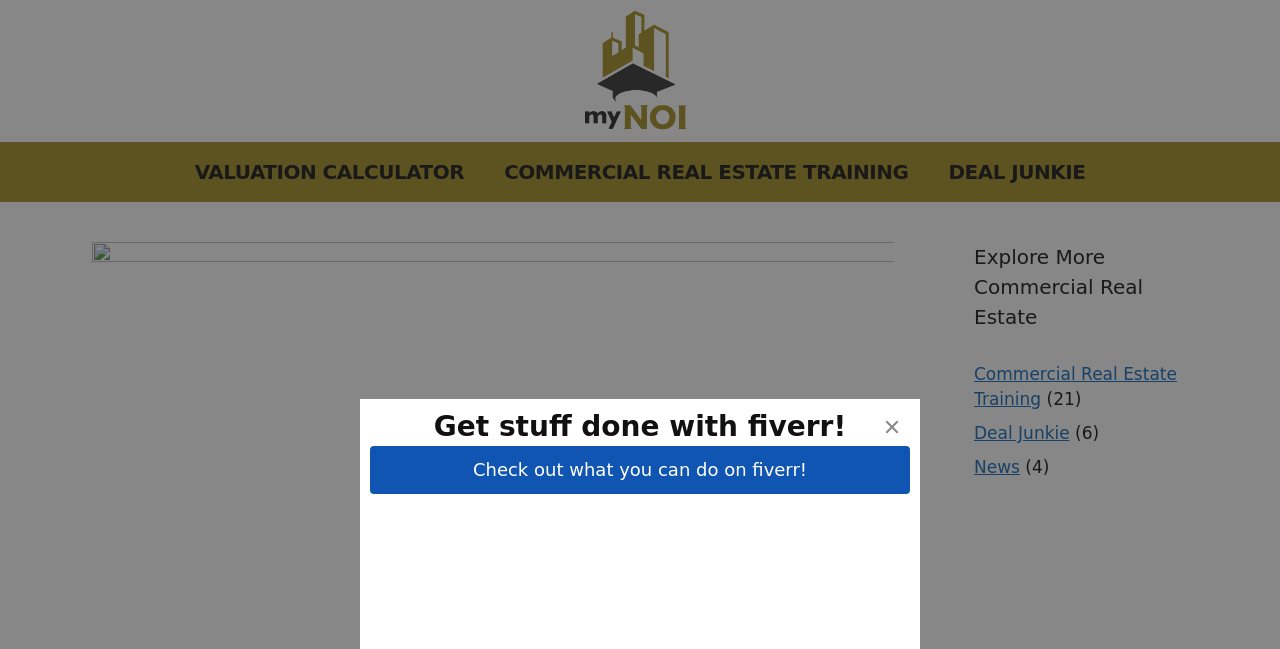Using the provided description: "News", find the bounding box coordinates of the corresponding UI element. The output should be four float numbers between 0 and 1, in the format [left, top, right, bottom].

[0.761, 0.705, 0.797, 0.736]